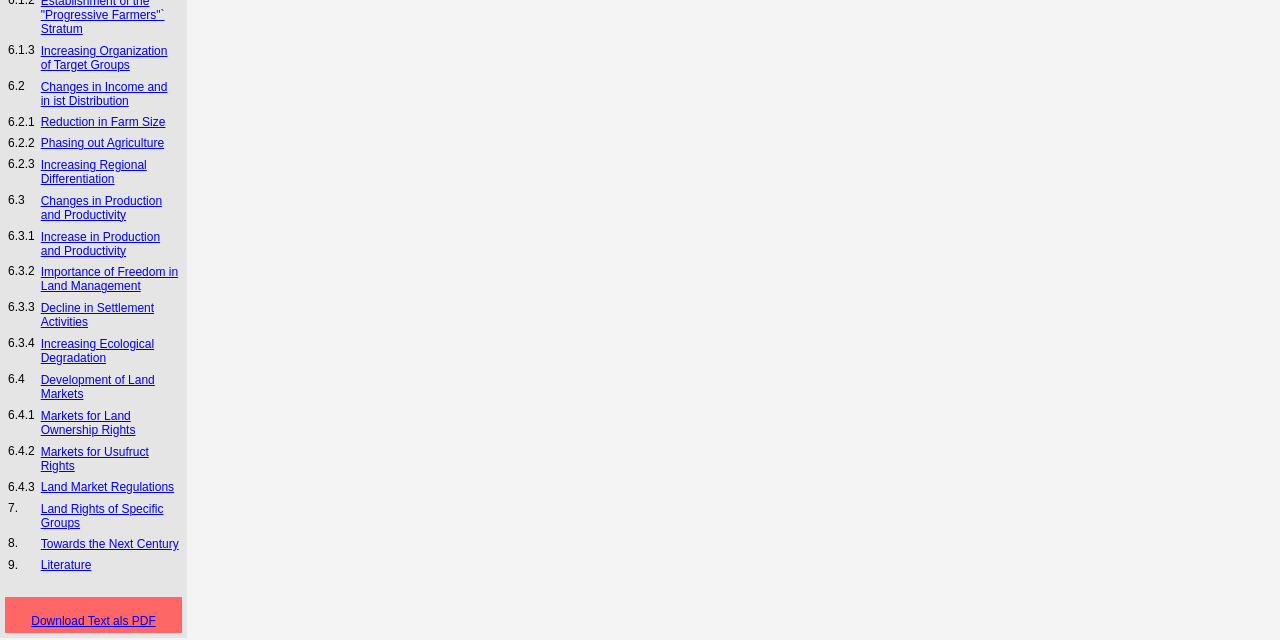Locate the UI element described by Increasing Ecological Degradation and provide its bounding box coordinates. Use the format (top-left x, top-left y, bottom-right x, bottom-right y) with all values as floating point numbers between 0 and 1.

[0.032, 0.527, 0.12, 0.57]